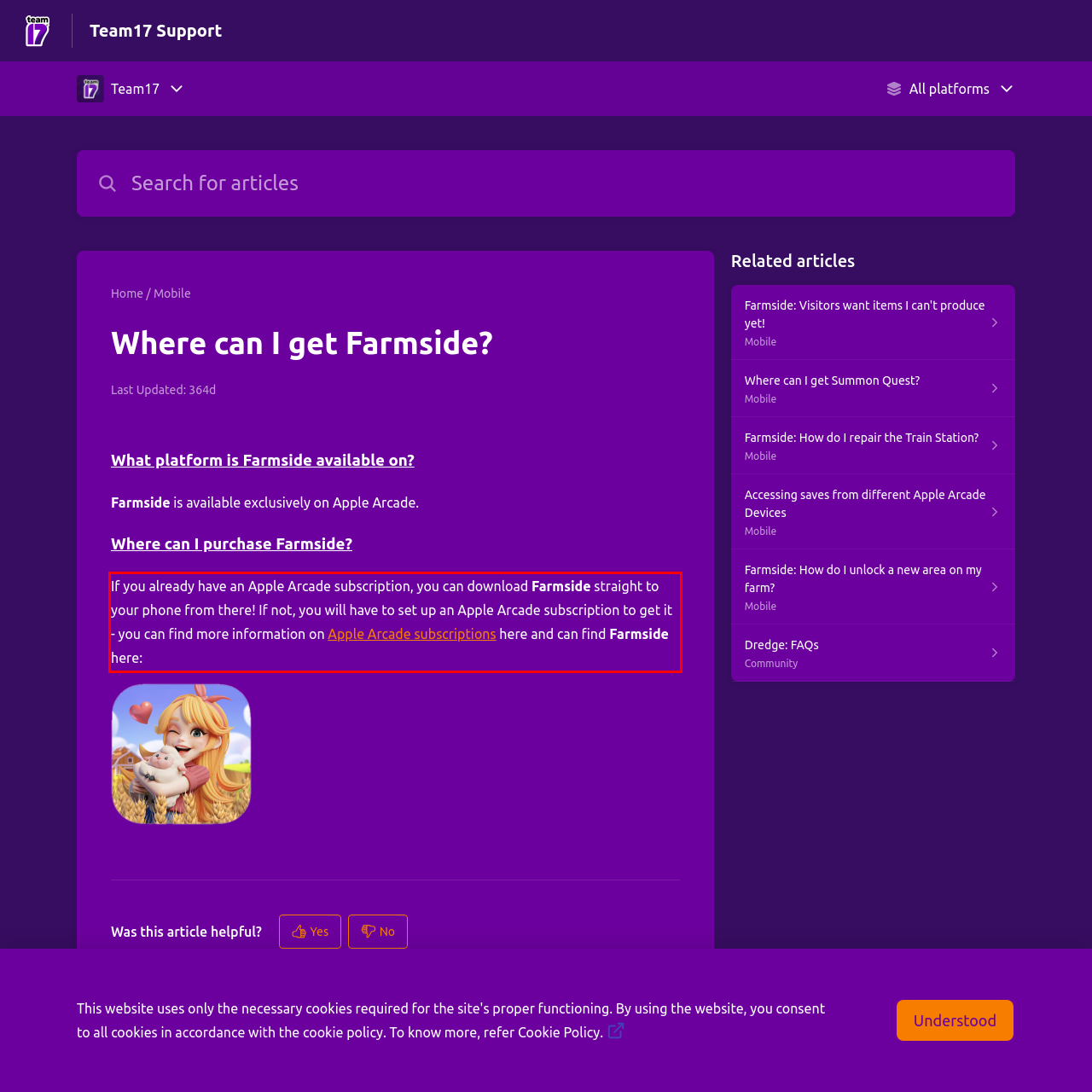You are given a webpage screenshot with a red bounding box around a UI element. Extract and generate the text inside this red bounding box.

If you already have an Apple Arcade subscription, you can download Farmside straight to your phone from there! If not, you will have to set up an Apple Arcade subscription to get it - you can find more information on Apple Arcade subscriptions here and can find Farmside here: